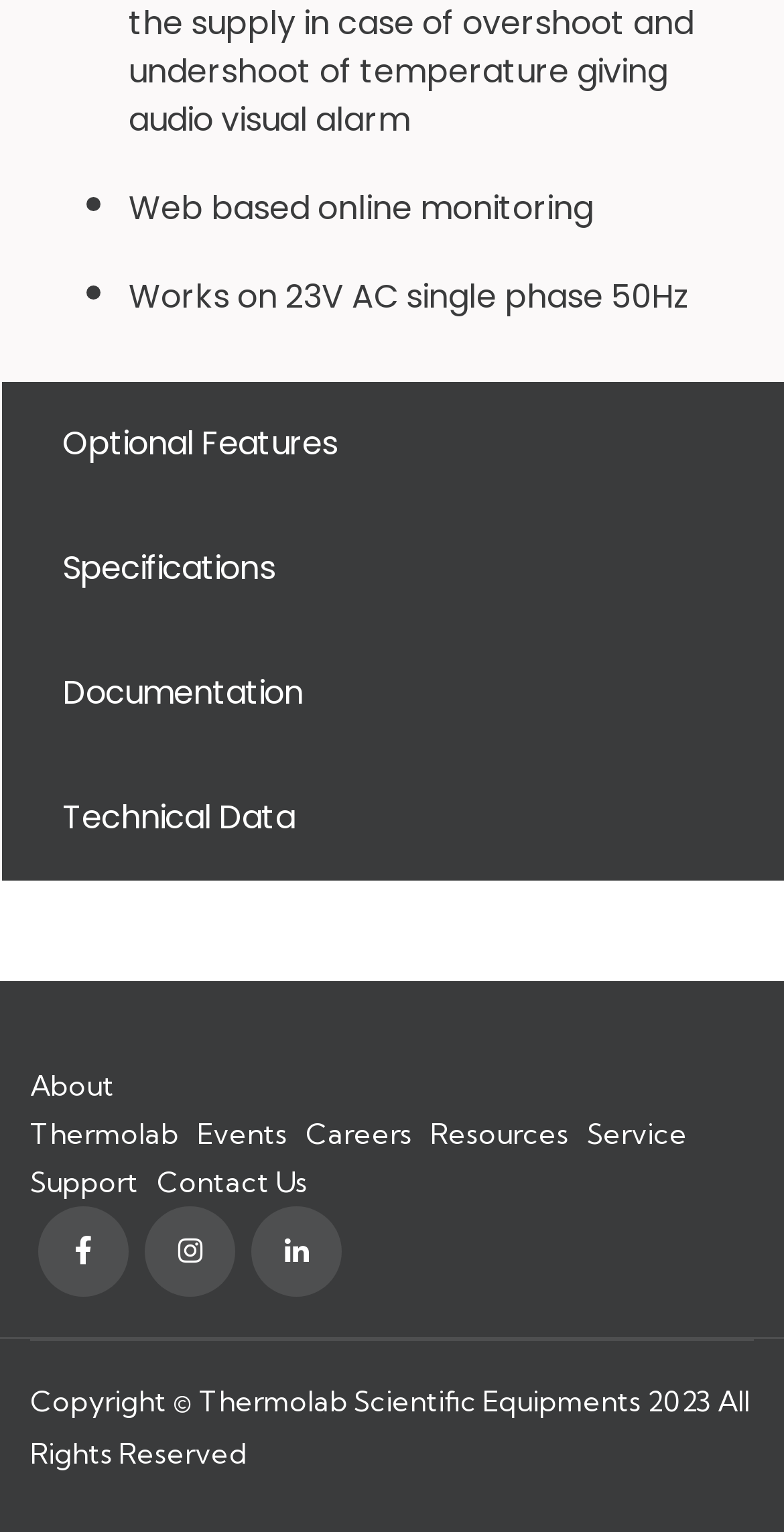What is the company name mentioned in the footer?
Use the information from the image to give a detailed answer to the question.

The company name is mentioned in the footer section of the webpage, specifically in the copyright notice, which states 'Copyright © Thermolab Scientific Equipments 2023 All Rights Reserved'.